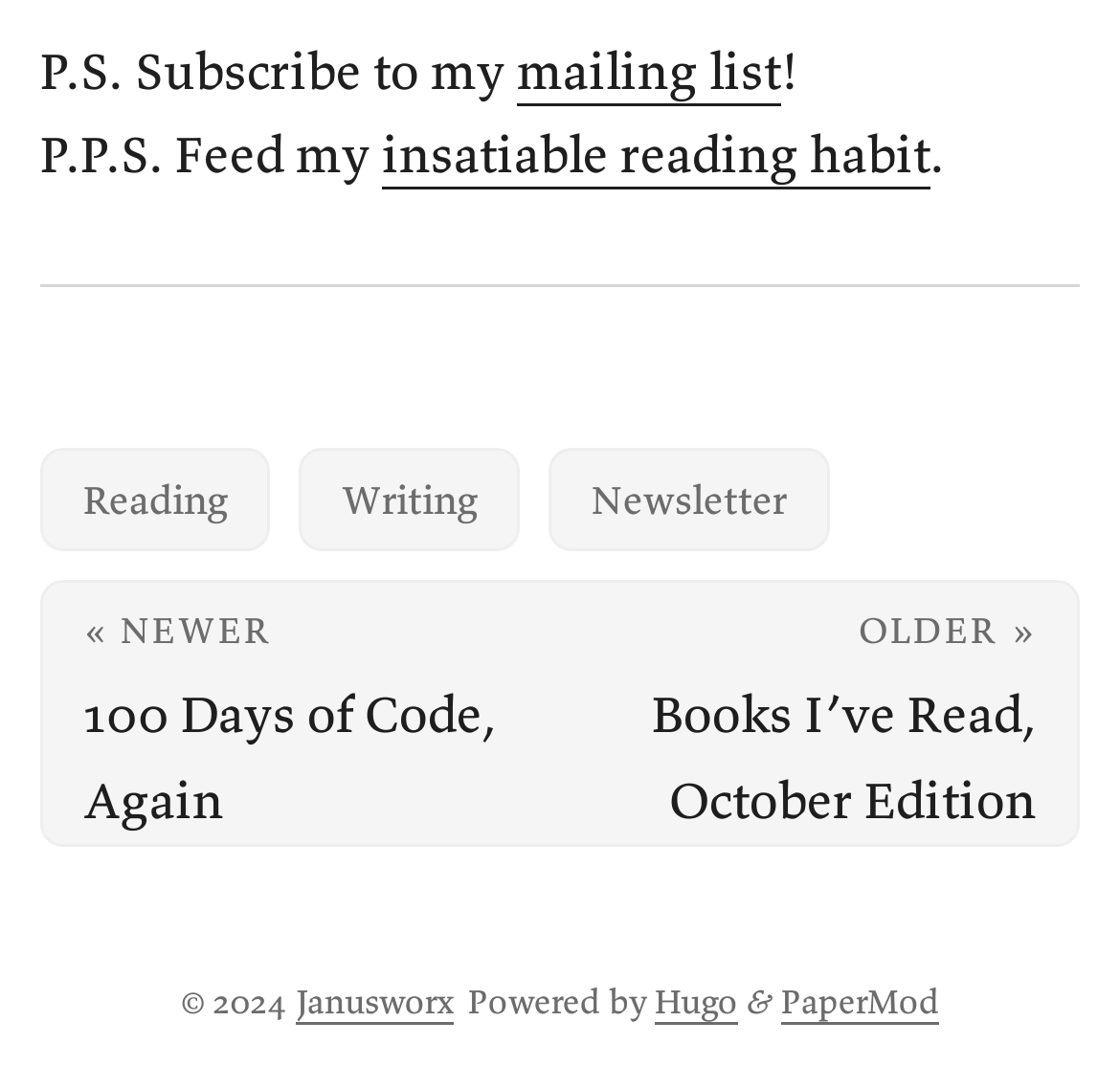What is the name of the platform powering the website?
Provide a detailed answer to the question using information from the image.

The website is powered by Hugo, a platform mentioned in the footer section, along with PaperMod and Janusworx.